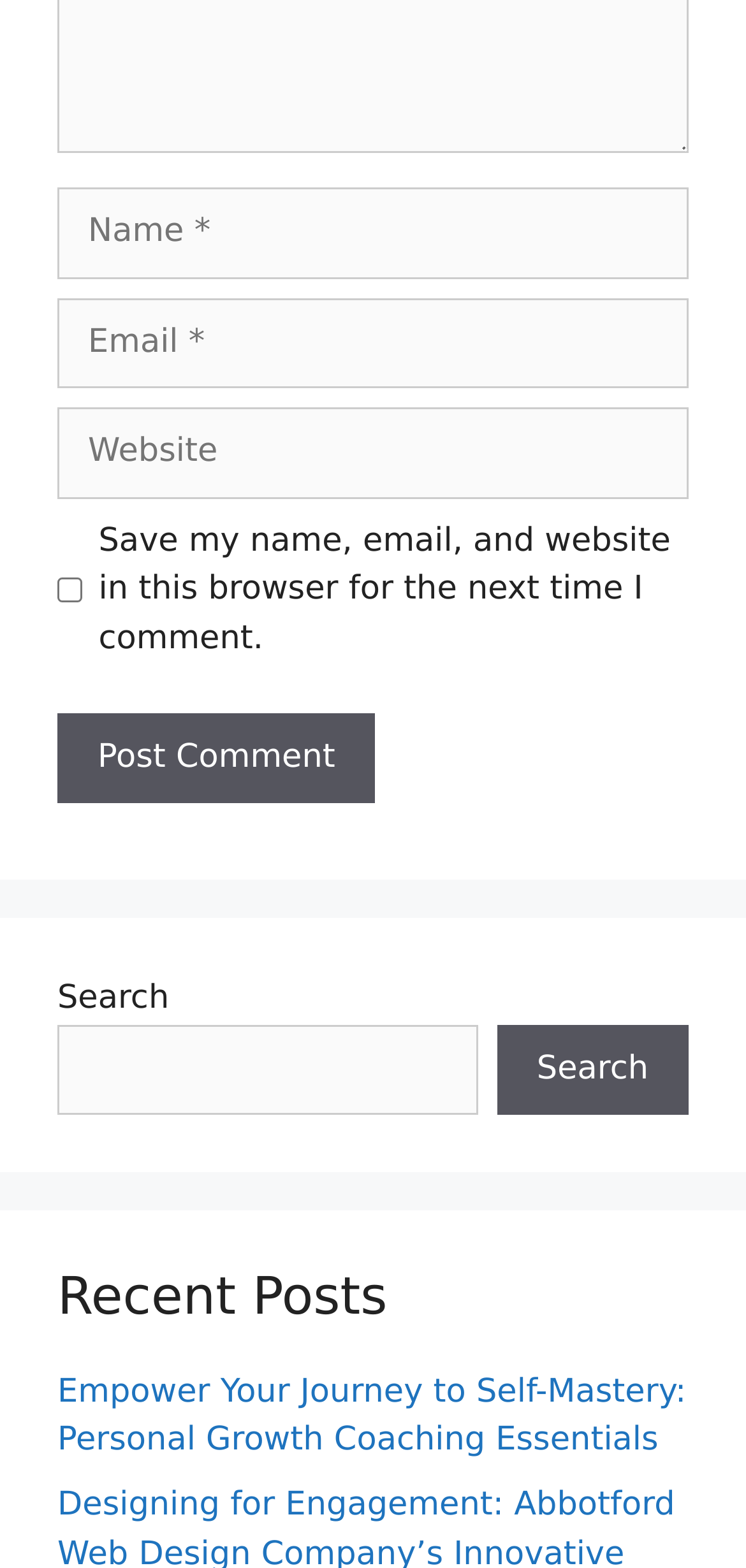Please locate the UI element described by "parent_node: Comment name="url" placeholder="Website"" and provide its bounding box coordinates.

[0.077, 0.26, 0.923, 0.318]